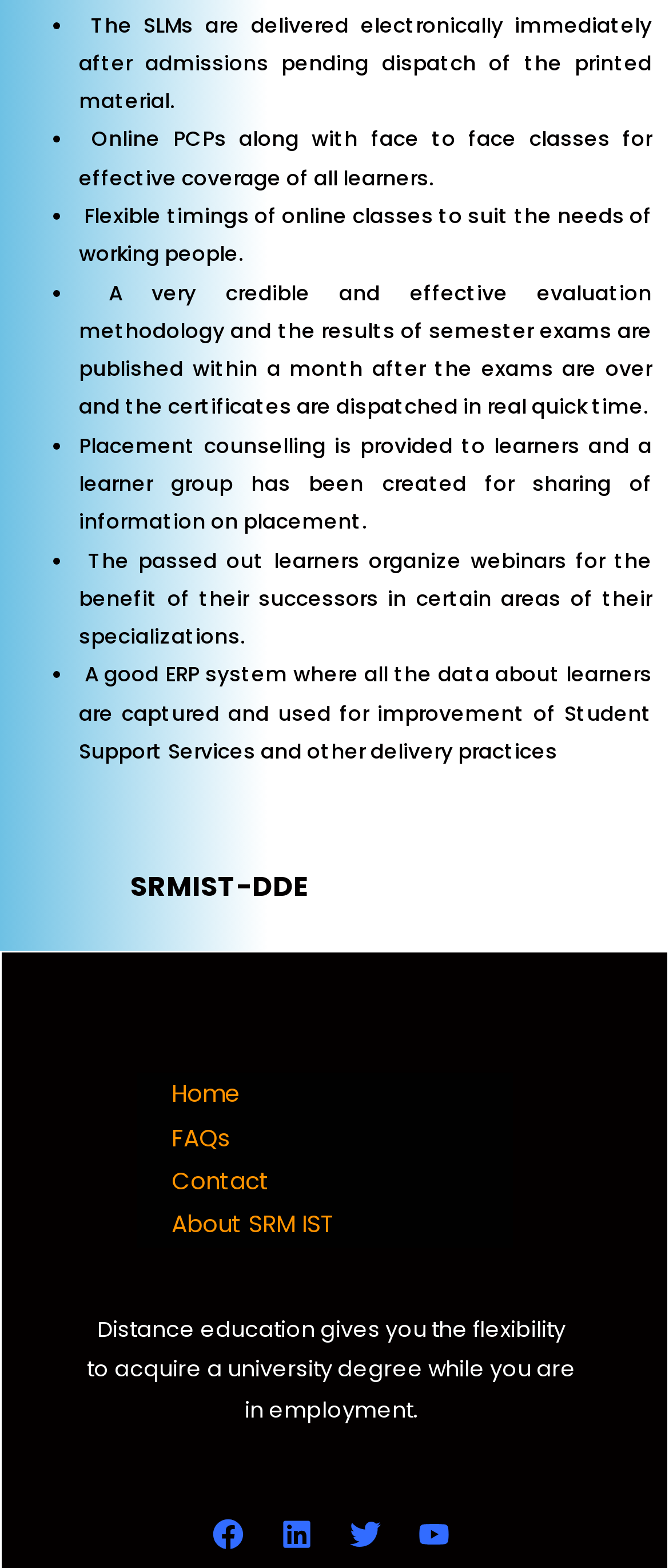Provide a short, one-word or phrase answer to the question below:
How many benefits of distance education are listed?

7